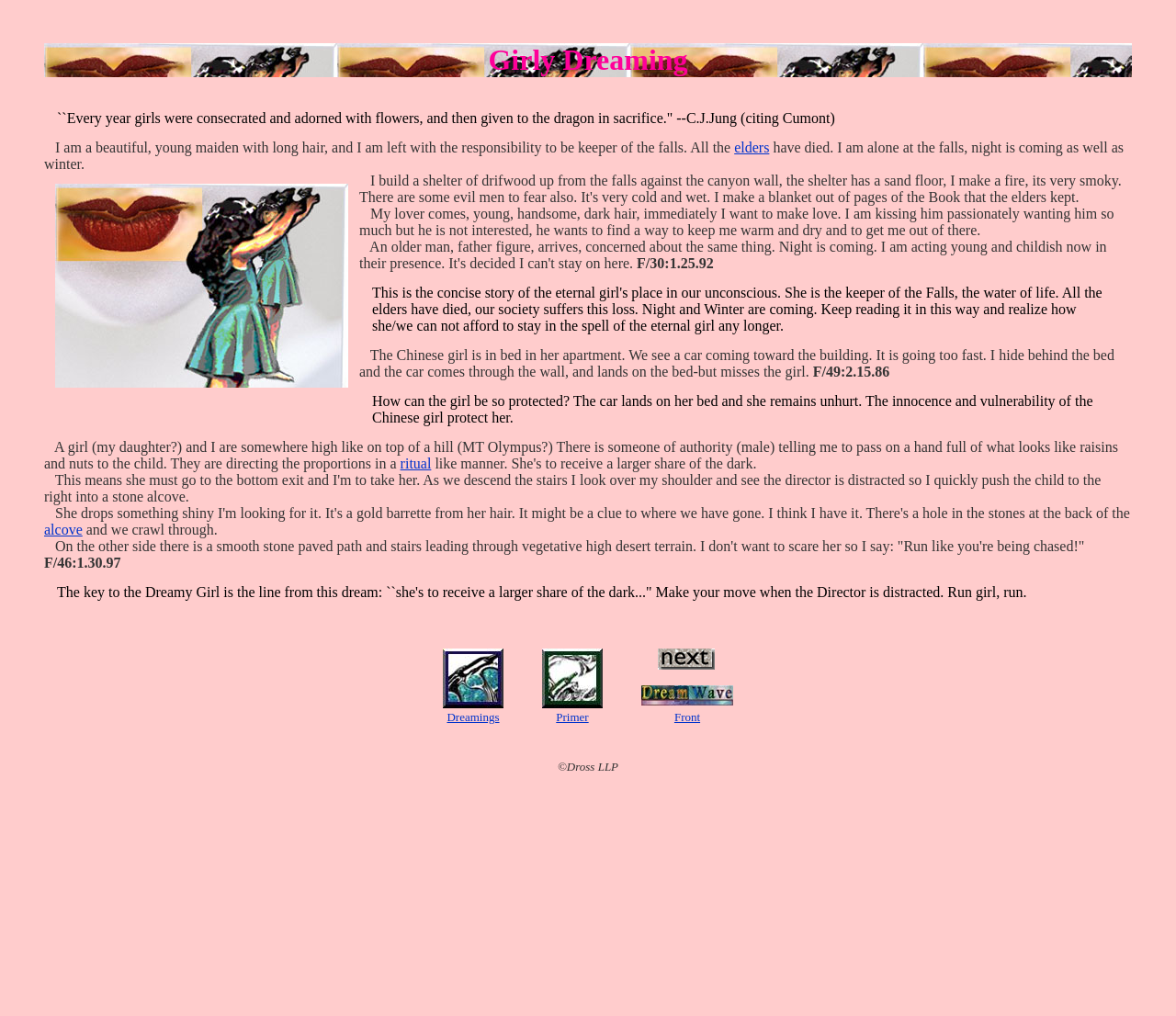What is the purpose of the ritual mentioned in the story?
Refer to the image and give a detailed answer to the question.

In the story, someone of authority is telling the narrator to pass on a handful of what looks like raisins and nuts to the child, indicating that the ritual is for this purpose.